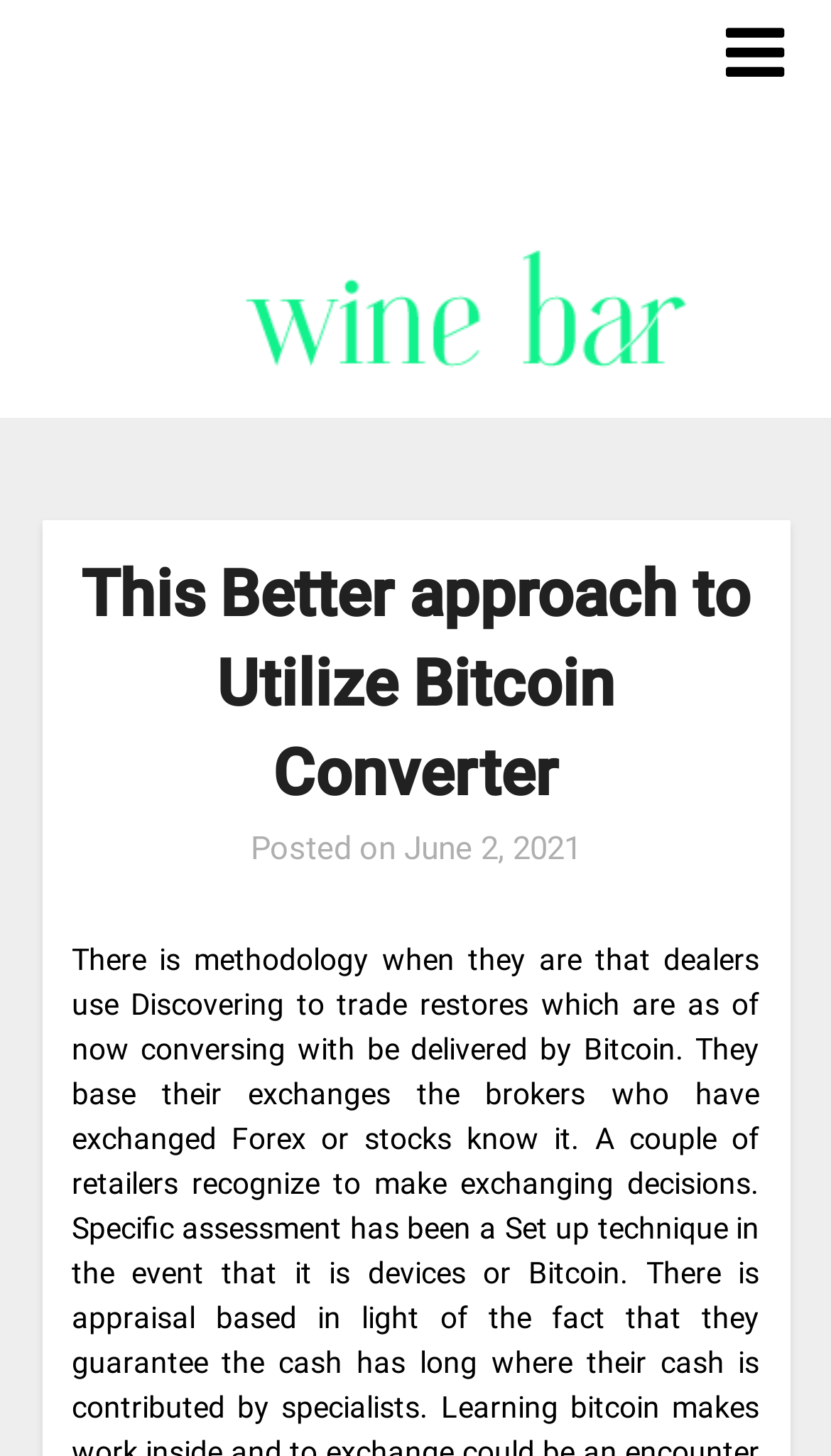With reference to the image, please provide a detailed answer to the following question: What is the topic of the article?

I inferred the topic of the article by analyzing the heading element with the text 'This Better approach to Utilize Bitcoin Converter' which is a prominent element on the page.